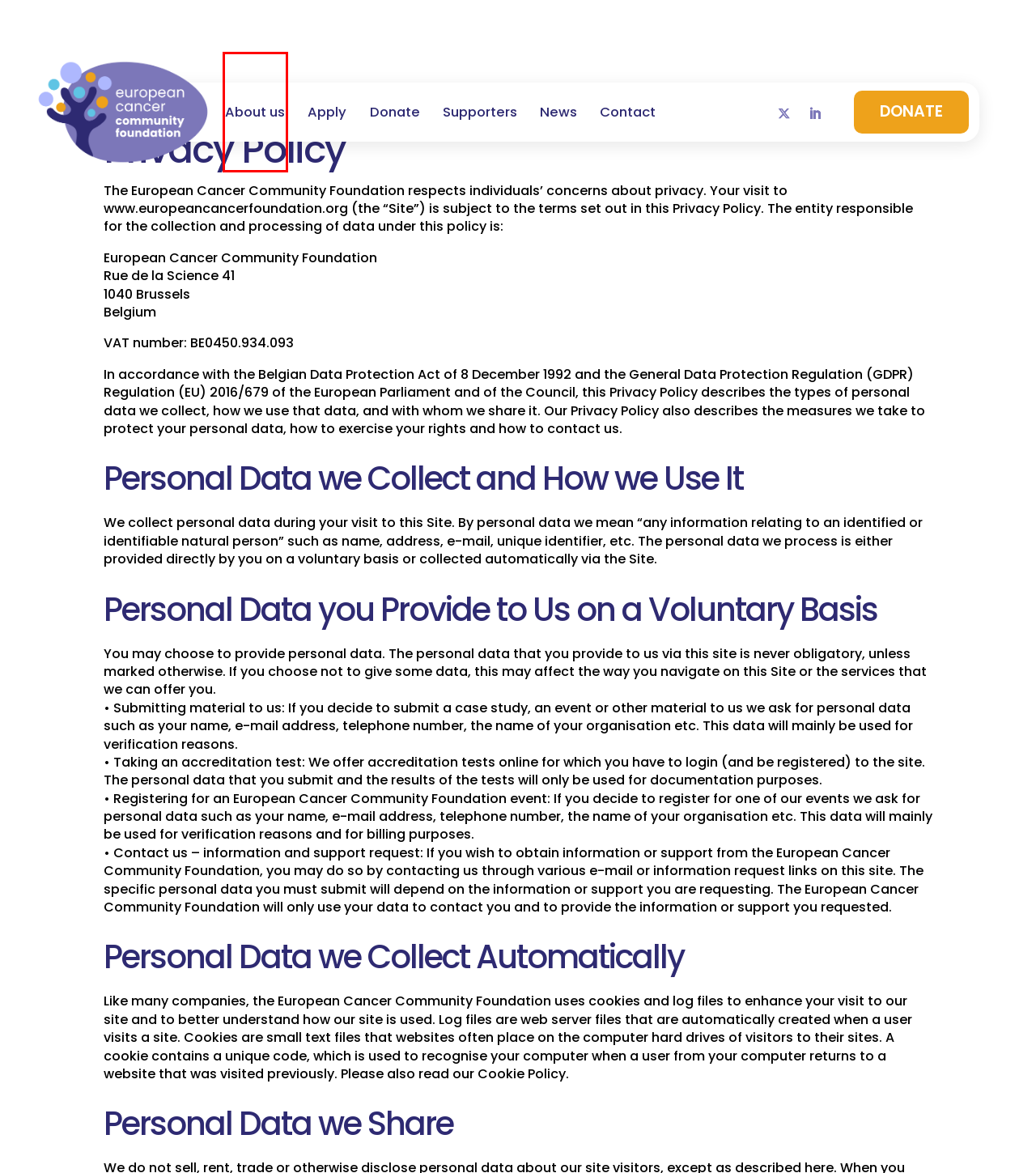Examine the screenshot of the webpage, which includes a red bounding box around an element. Choose the best matching webpage description for the page that will be displayed after clicking the element inside the red bounding box. Here are the candidates:
A. Contact - European Cancer Community Foundation
B. Apply - European Cancer Community Foundation
C. Cookies Policy - European Cancer Community Foundation
D. Supporters - European Cancer Community Foundation
E. About us - European Cancer Community Foundation
F. Donate - European Cancer Community Foundation
G. Disclaimer - European Cancer Community Foundation
H. News - European Cancer Community Foundation

E